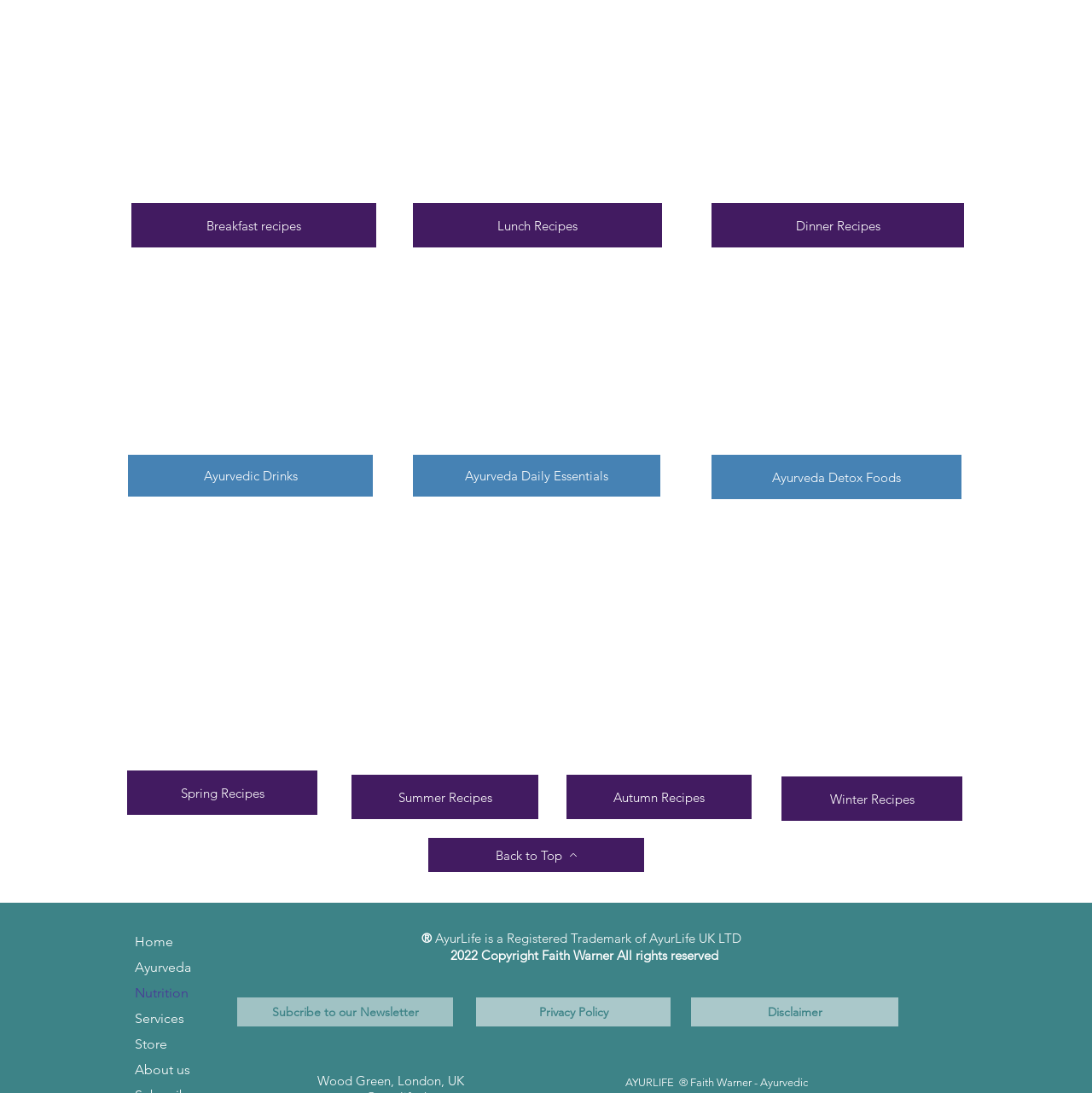Please give the bounding box coordinates of the area that should be clicked to fulfill the following instruction: "Go to Spring Recipes". The coordinates should be in the format of four float numbers from 0 to 1, i.e., [left, top, right, bottom].

[0.116, 0.705, 0.291, 0.746]